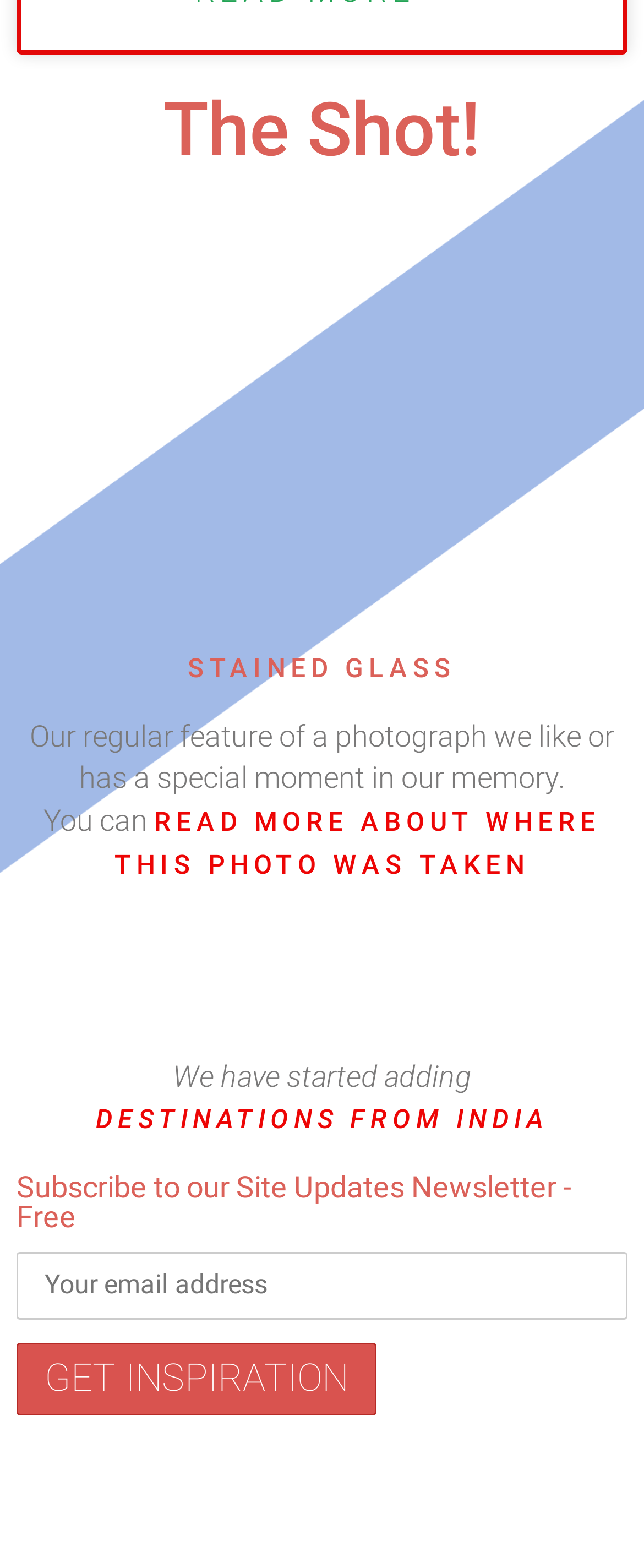What is the name of the basilica in the first image?
Look at the image and provide a short answer using one word or a phrase.

Sagrada Familia Basilica